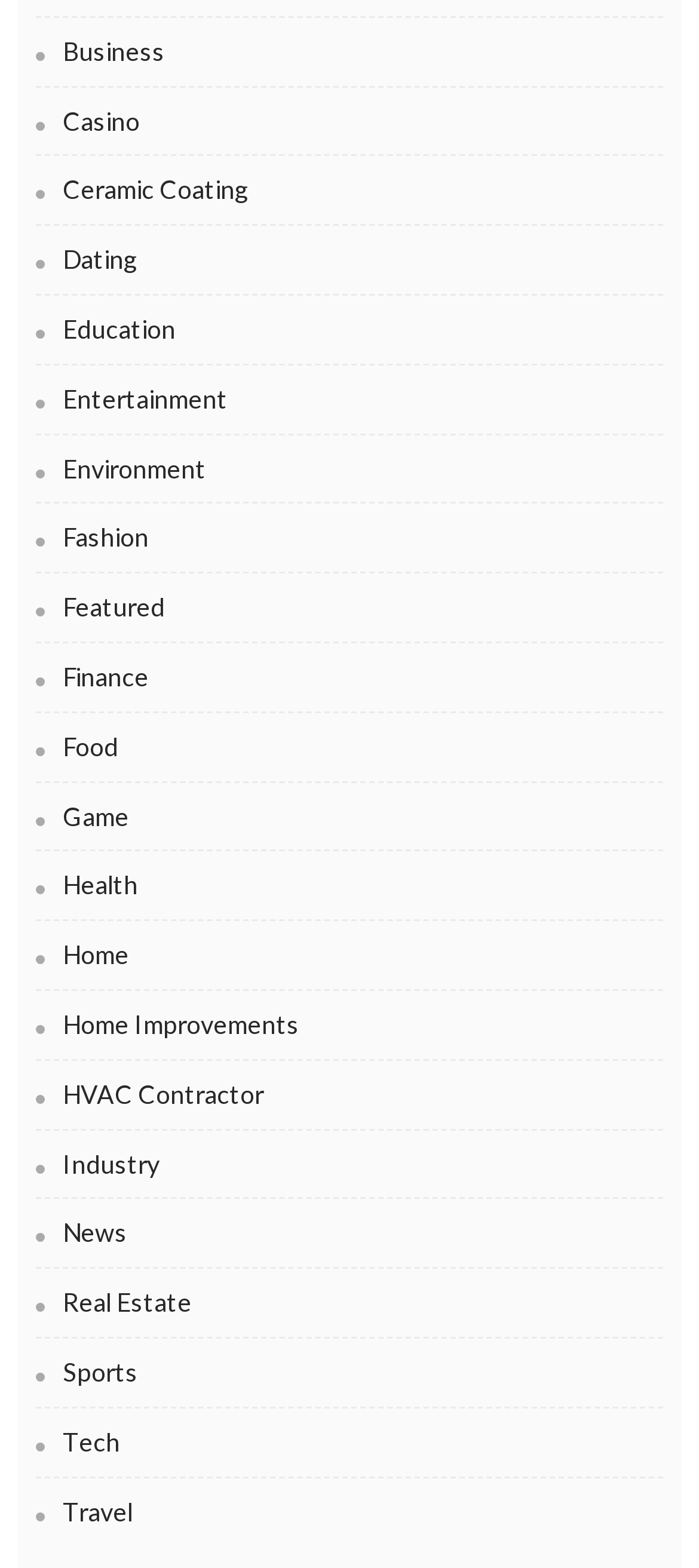Give a concise answer using one word or a phrase to the following question:
How many categories start with the letter 'H'?

2